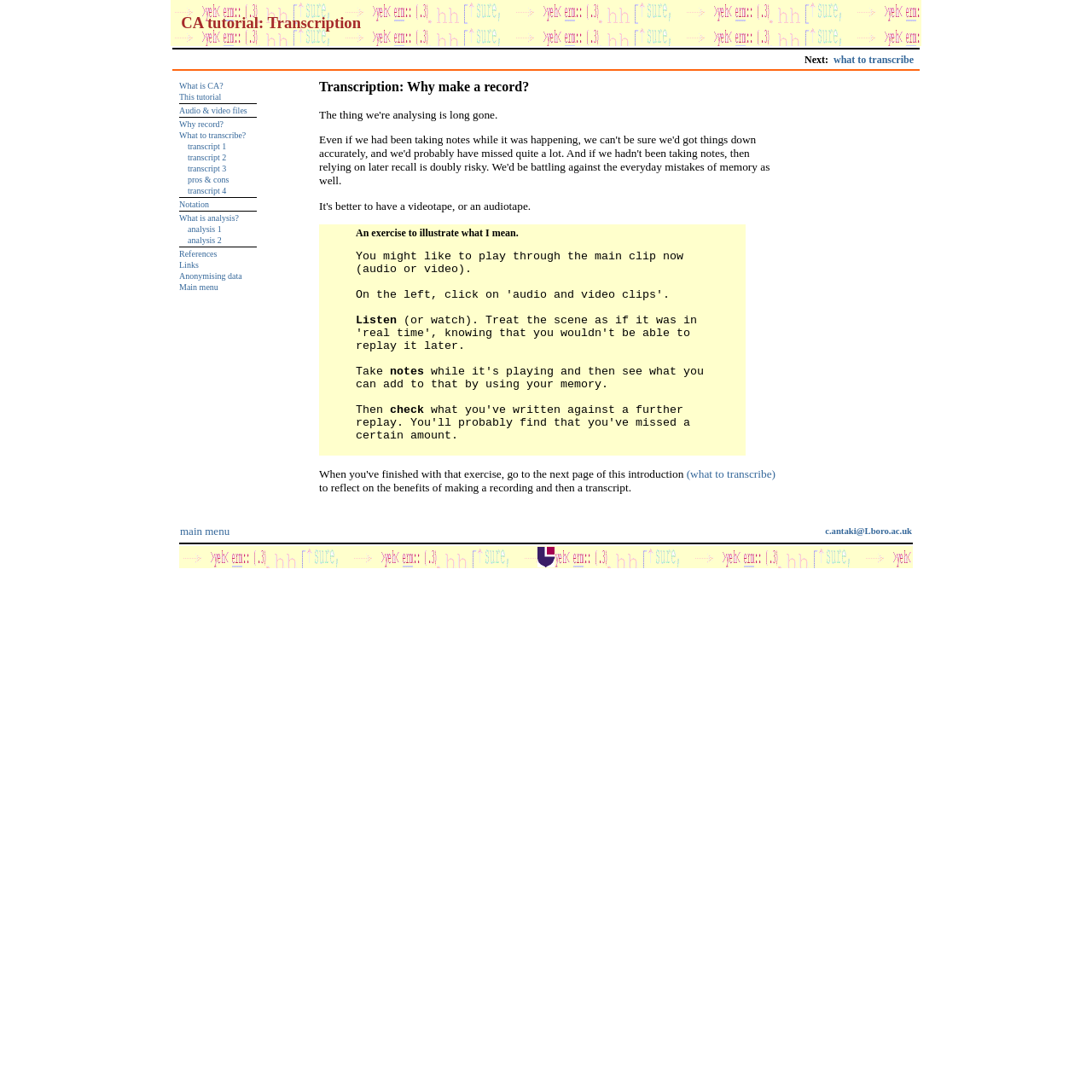Provide the bounding box coordinates of the UI element this sentence describes: "Previous in category".

None